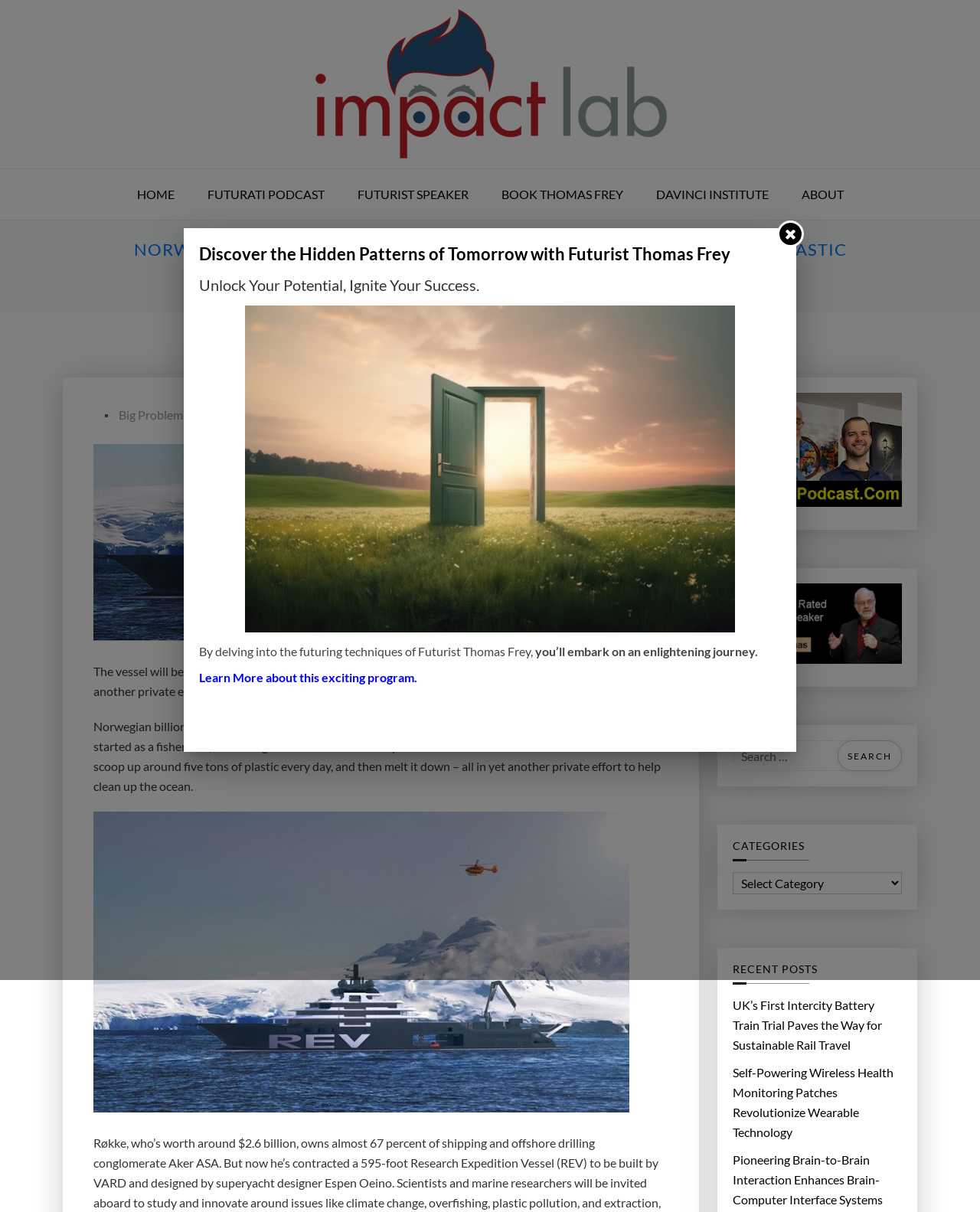Specify the bounding box coordinates of the element's area that should be clicked to execute the given instruction: "Click on the 'FUTURATI PODCAST' link". The coordinates should be four float numbers between 0 and 1, i.e., [left, top, right, bottom].

[0.196, 0.14, 0.346, 0.181]